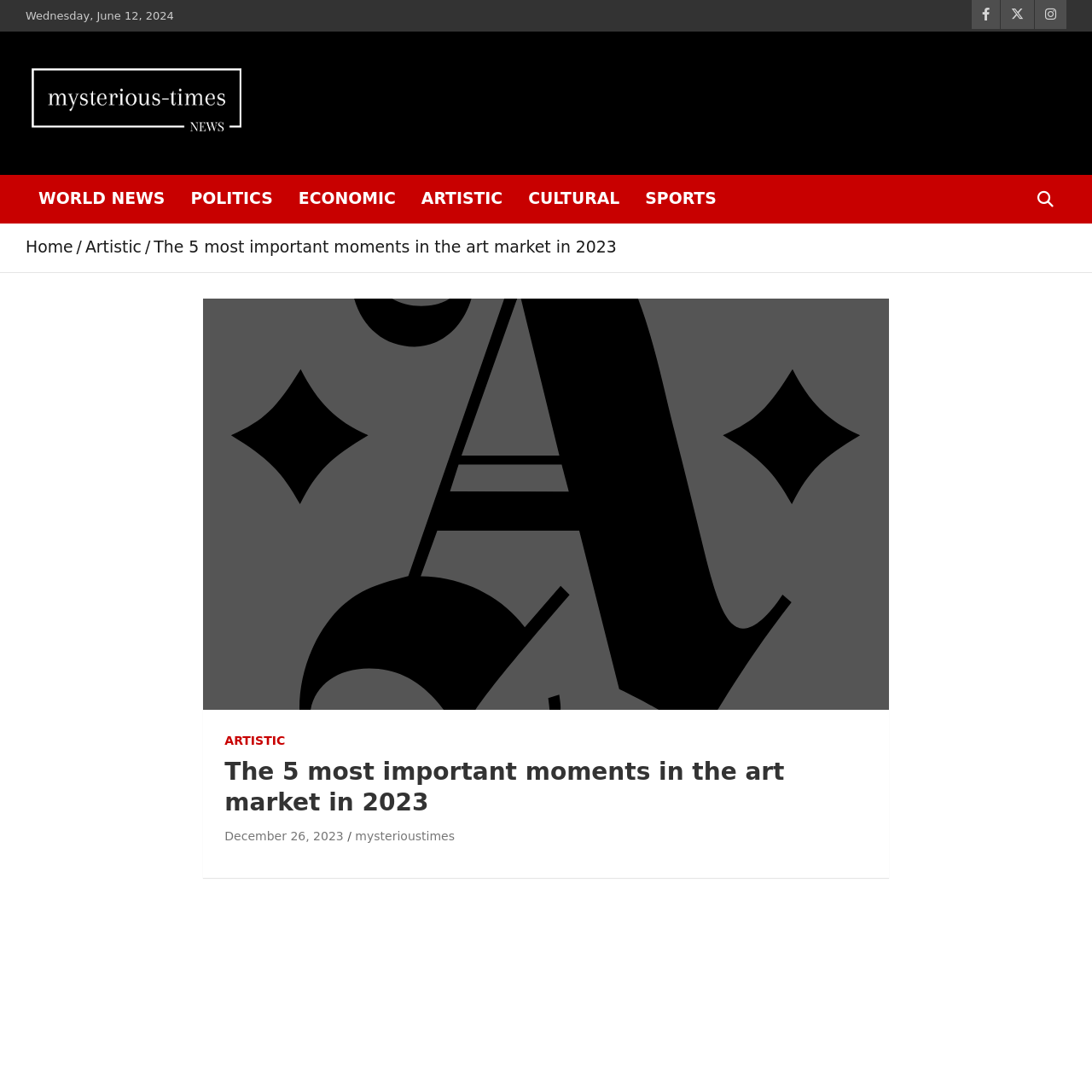With reference to the screenshot, provide a detailed response to the question below:
What is the title of the article?

I found the title of the article by looking at the main content section of the webpage, where it says 'The 5 most important moments in the art market in 2023'.